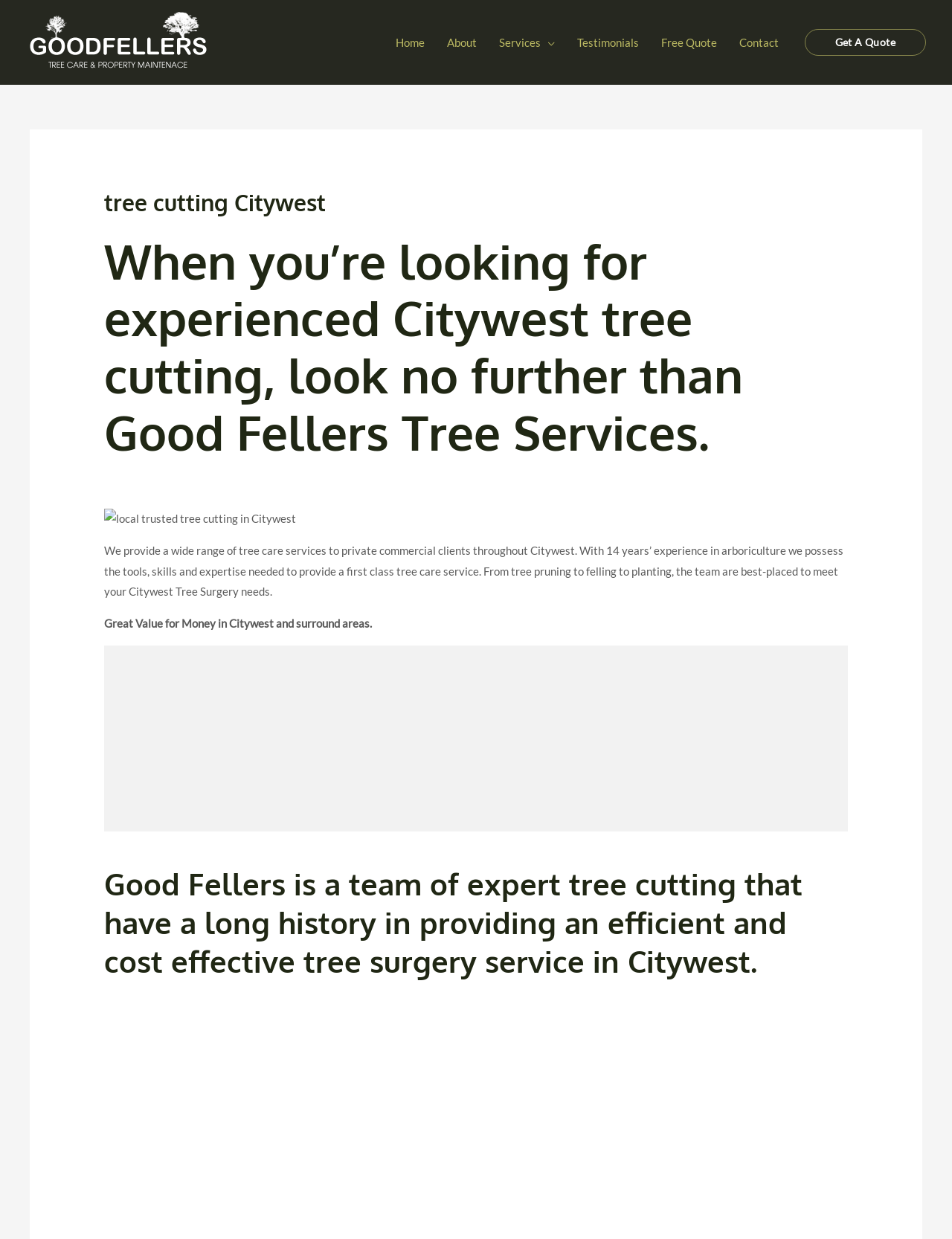Answer the following inquiry with a single word or phrase:
What is the range of services provided by Good Fellers?

Tree care services